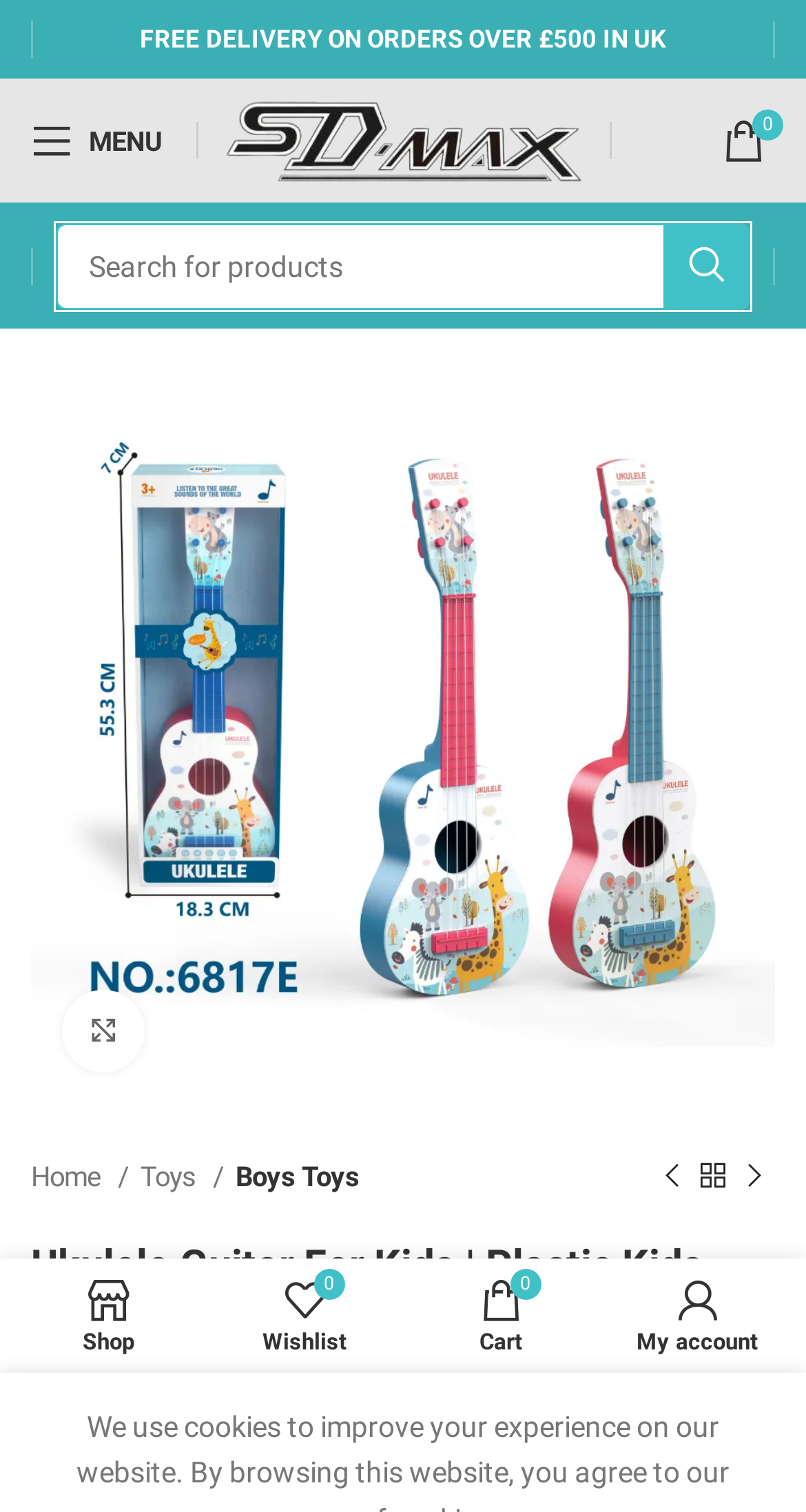Indicate the bounding box coordinates of the clickable region to achieve the following instruction: "View my wishlist."

[0.256, 0.839, 0.5, 0.901]